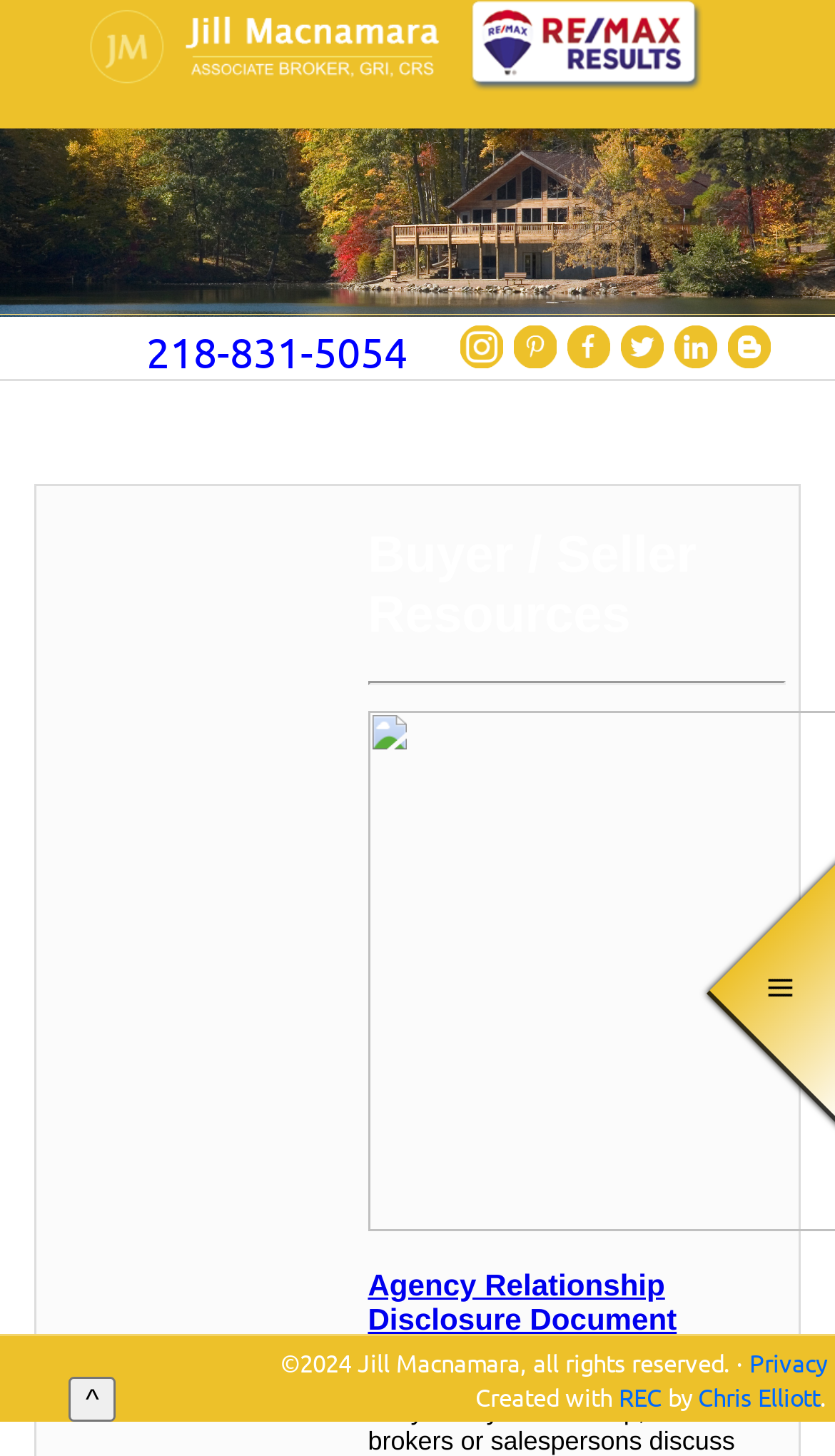Determine the bounding box for the HTML element described here: "REC". The coordinates should be given as [left, top, right, bottom] with each number being a float between 0 and 1.

[0.741, 0.947, 0.792, 0.971]